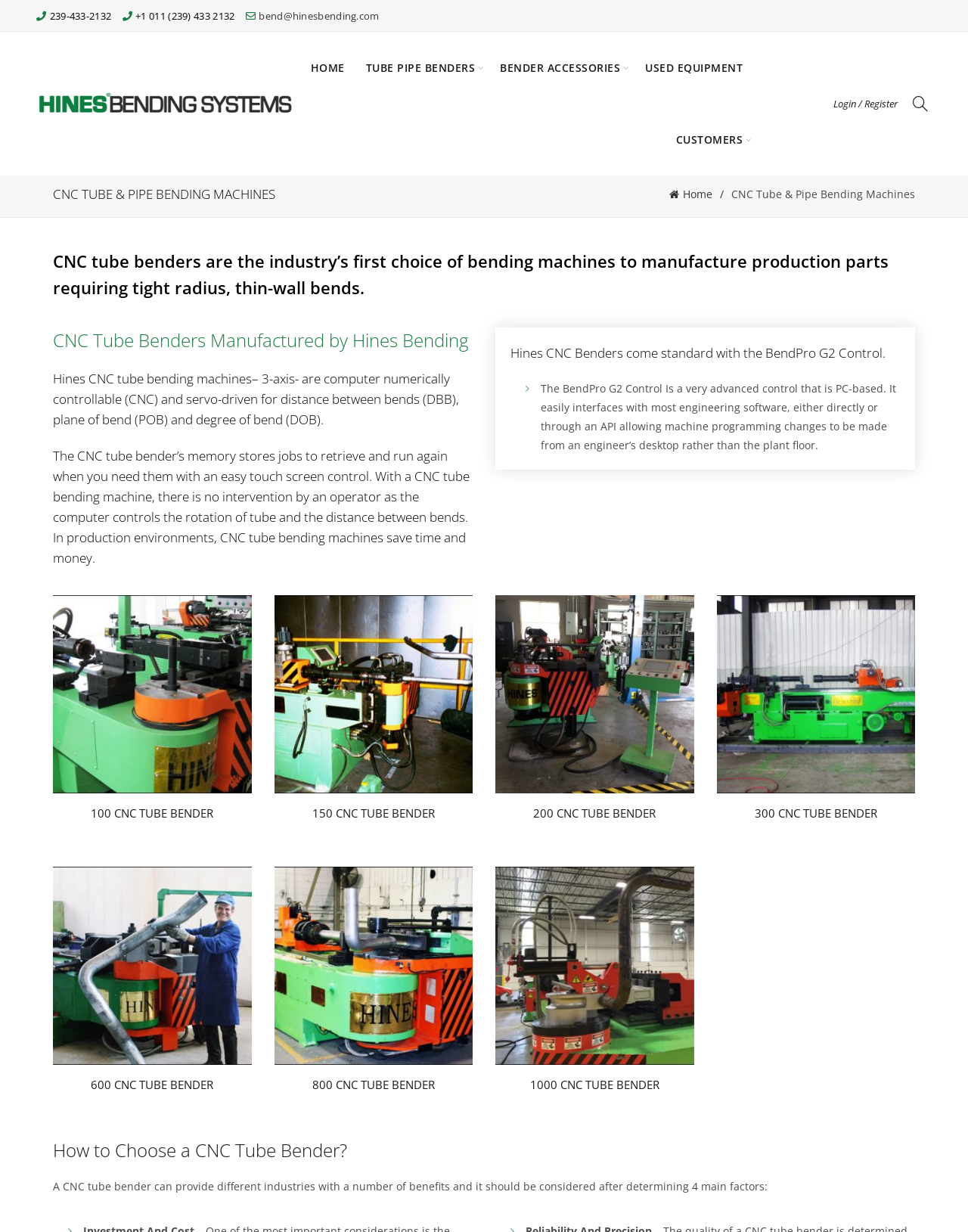Answer briefly with one word or phrase:
How many types of CNC tube benders are listed?

6